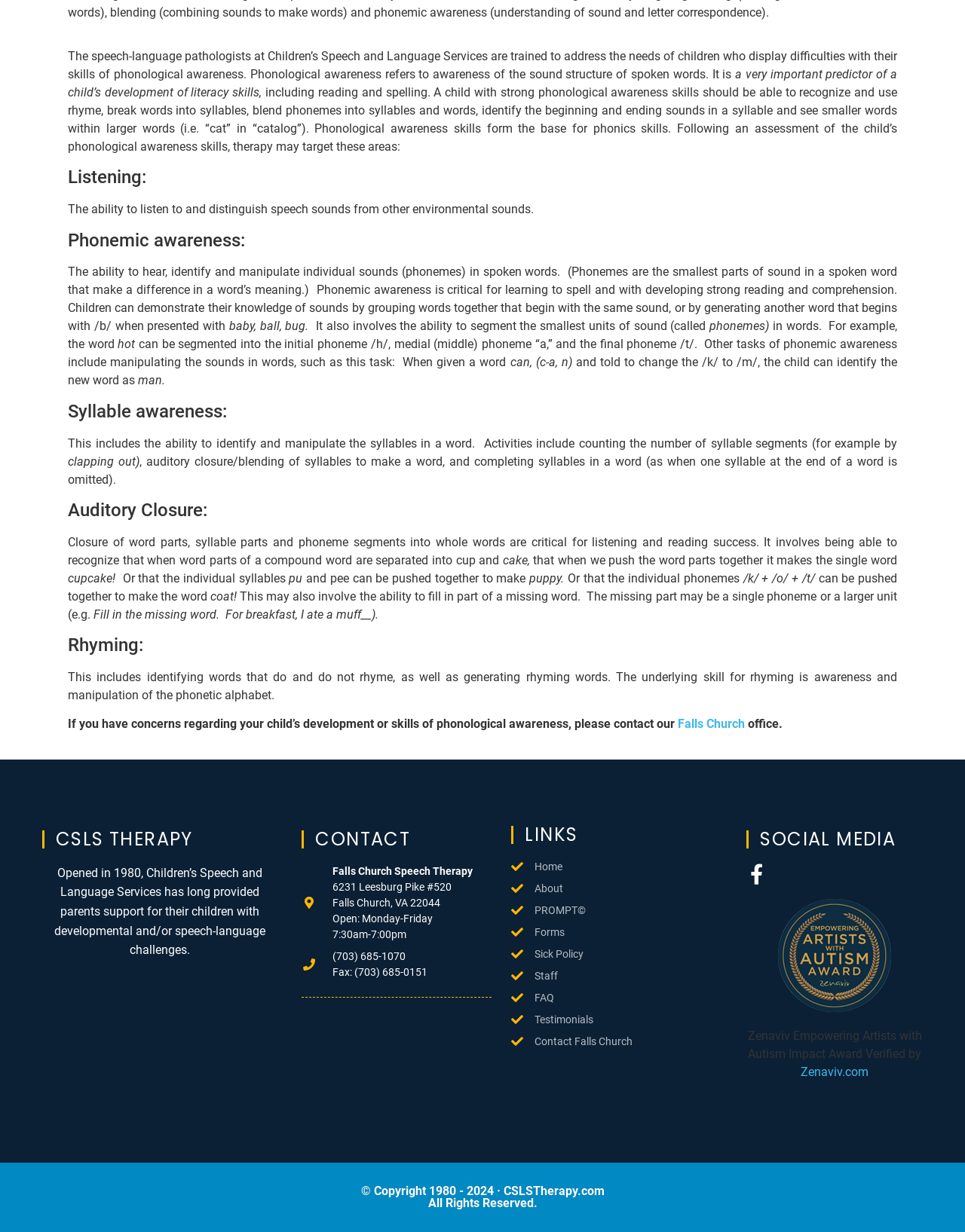For the following element description, predict the bounding box coordinates in the format (top-left x, top-left y, bottom-right x, bottom-right y). All values should be floating point numbers between 0 and 1. Description: PROMPT©

[0.53, 0.733, 0.753, 0.745]